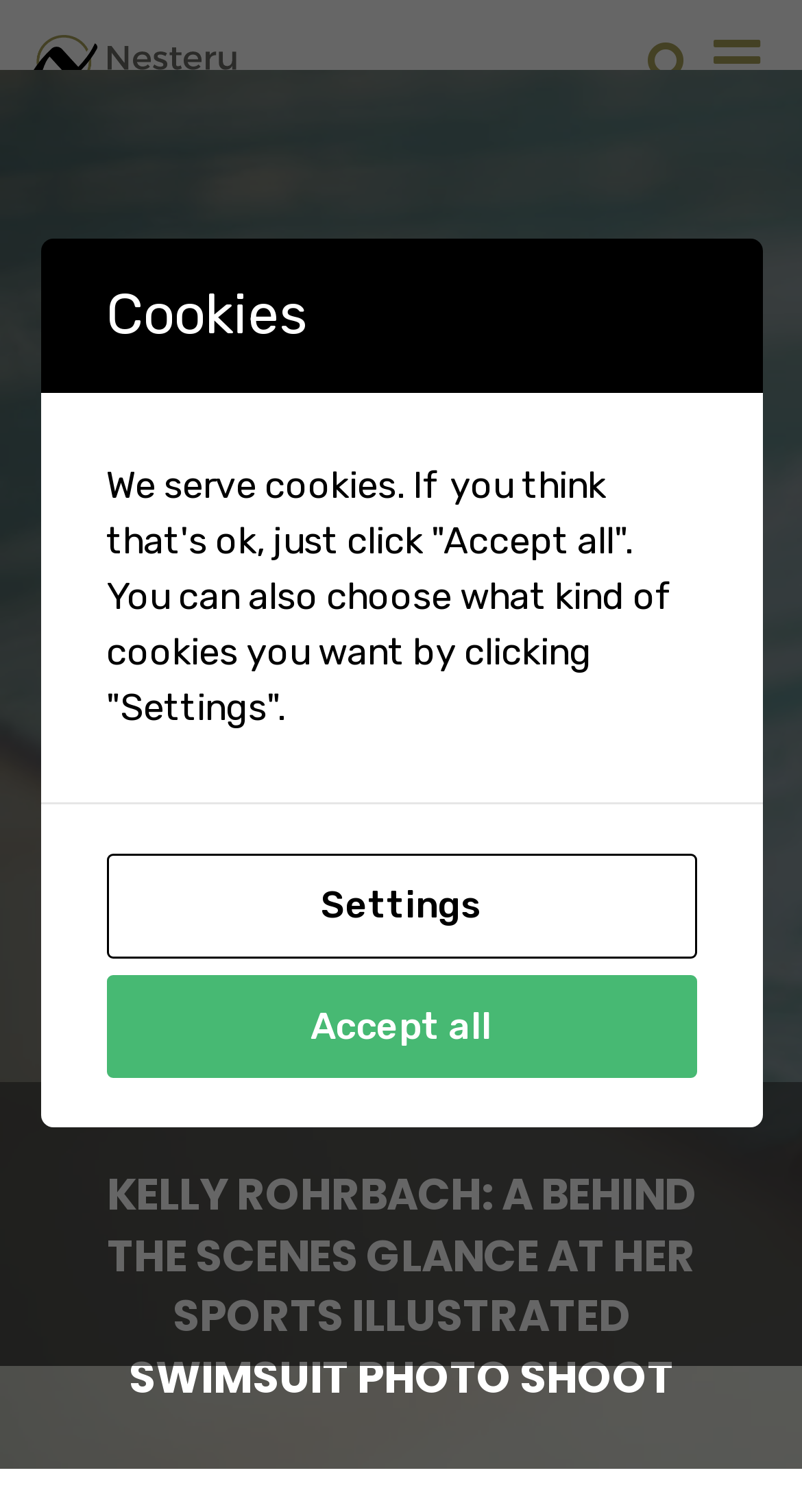For the following element description, predict the bounding box coordinates in the format (top-left x, top-left y, bottom-right x, bottom-right y). All values should be floating point numbers between 0 and 1. Description: Accept all

[0.132, 0.644, 0.868, 0.713]